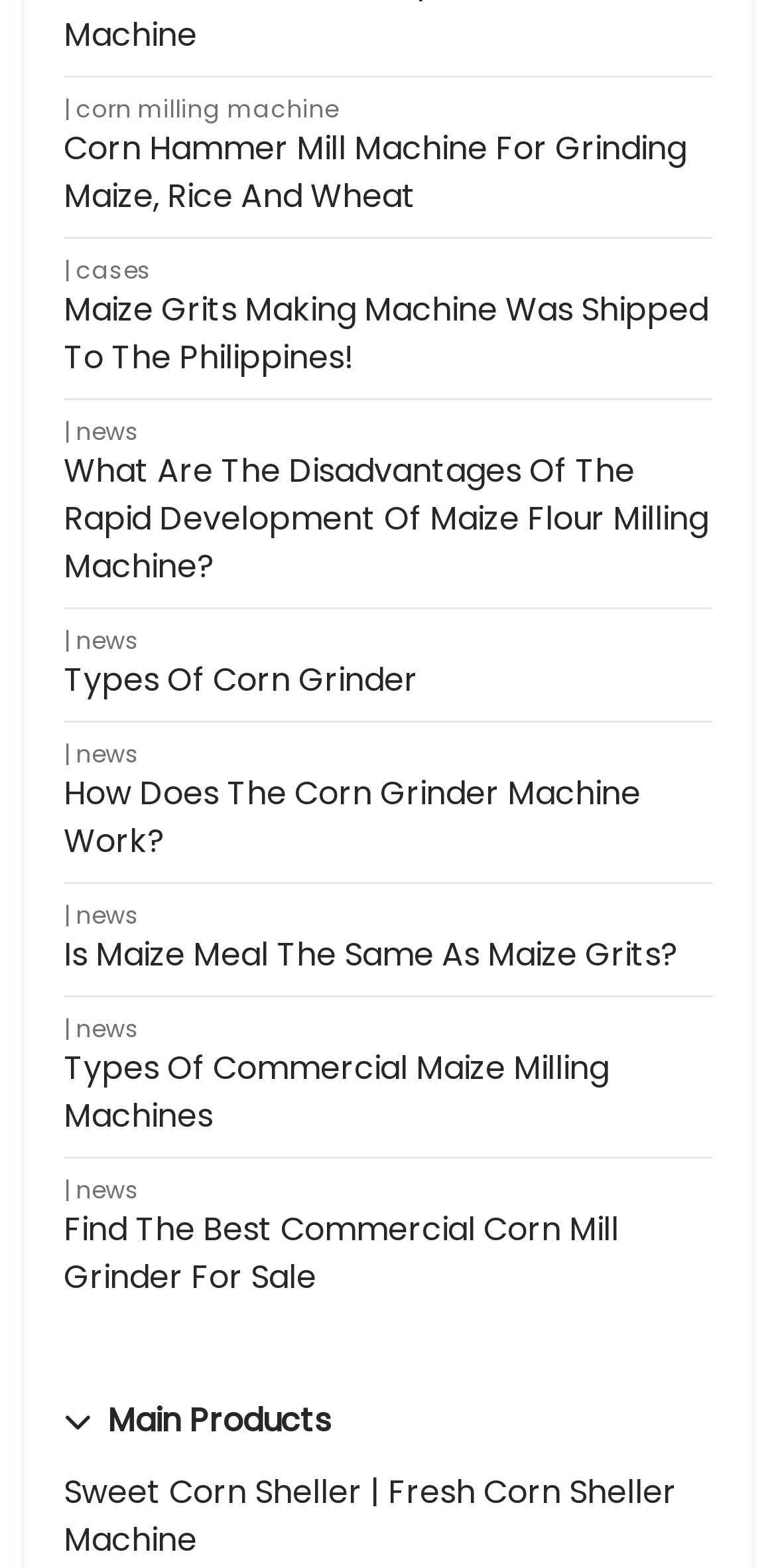Please determine the bounding box coordinates of the area that needs to be clicked to complete this task: 'Explore Sweet Corn Sheller | Fresh Corn Sheller Machine'. The coordinates must be four float numbers between 0 and 1, formatted as [left, top, right, bottom].

[0.082, 0.938, 0.872, 0.997]